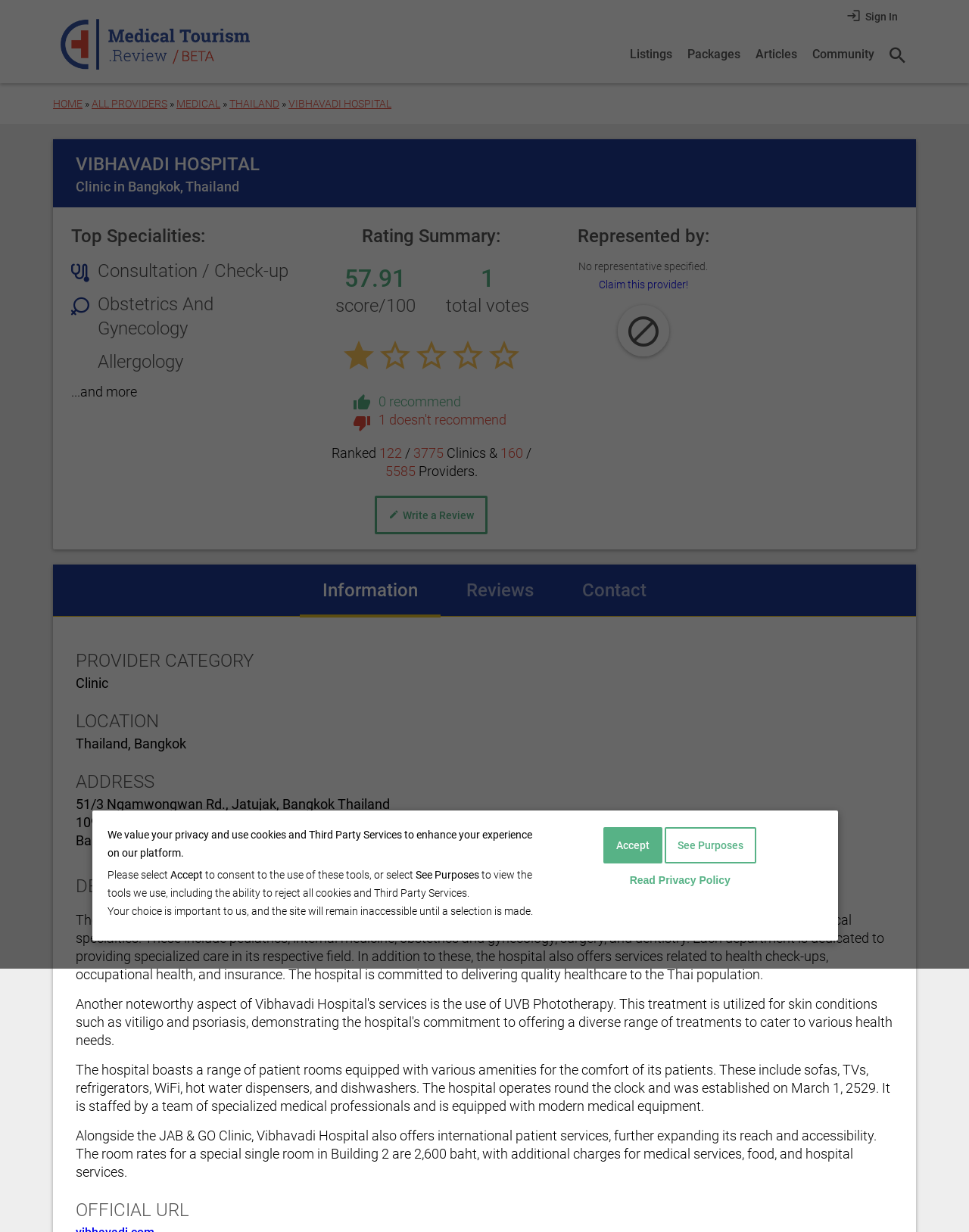What is the rating of the hospital?
Based on the image, answer the question in a detailed manner.

The rating of the hospital can be found in the 'Rating Summary' section, where it is stated as '57.91' out of 100.